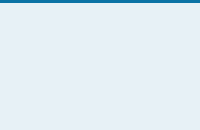Provide a comprehensive description of the image.

The image features a logo of "Sonesta," a hotel brand known for offering luxurious accommodations and exceptional service. Located within a section that highlights travel partners, this logo represents one of the collaborative alliances of Cairo Top Tours, aimed at providing travelers with quality lodging options during their explorations in Egypt. The background is a subtle light blue, enhancing the logo's prominence while conveying a sense of elegance and professionalism.